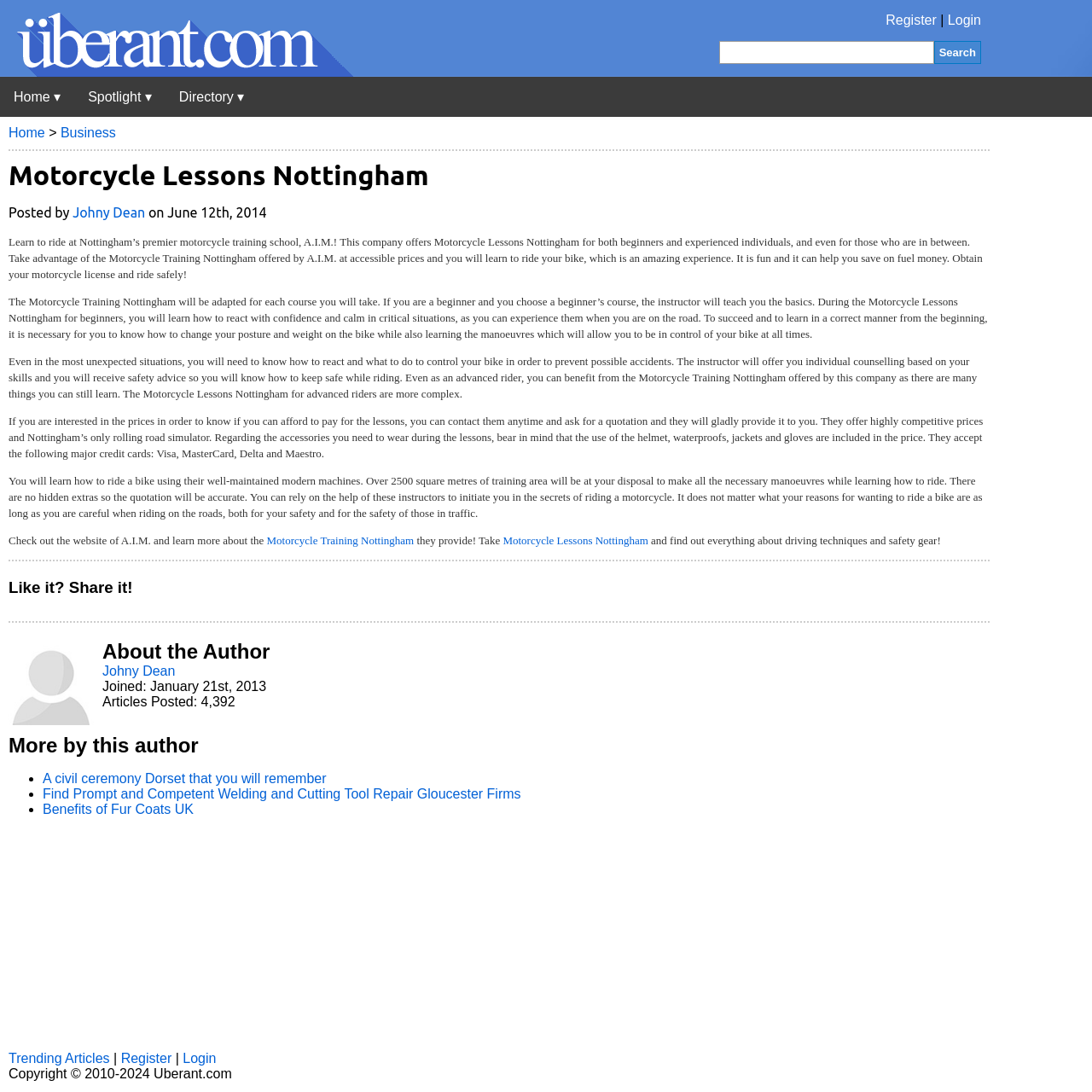Could you please study the image and provide a detailed answer to the question:
How many square meters of training area is available?

The main content of the webpage mentions that 'Over 2500 square metres of training area will be at your disposal to make all the necessary manoeuvres while learning how to ride'.